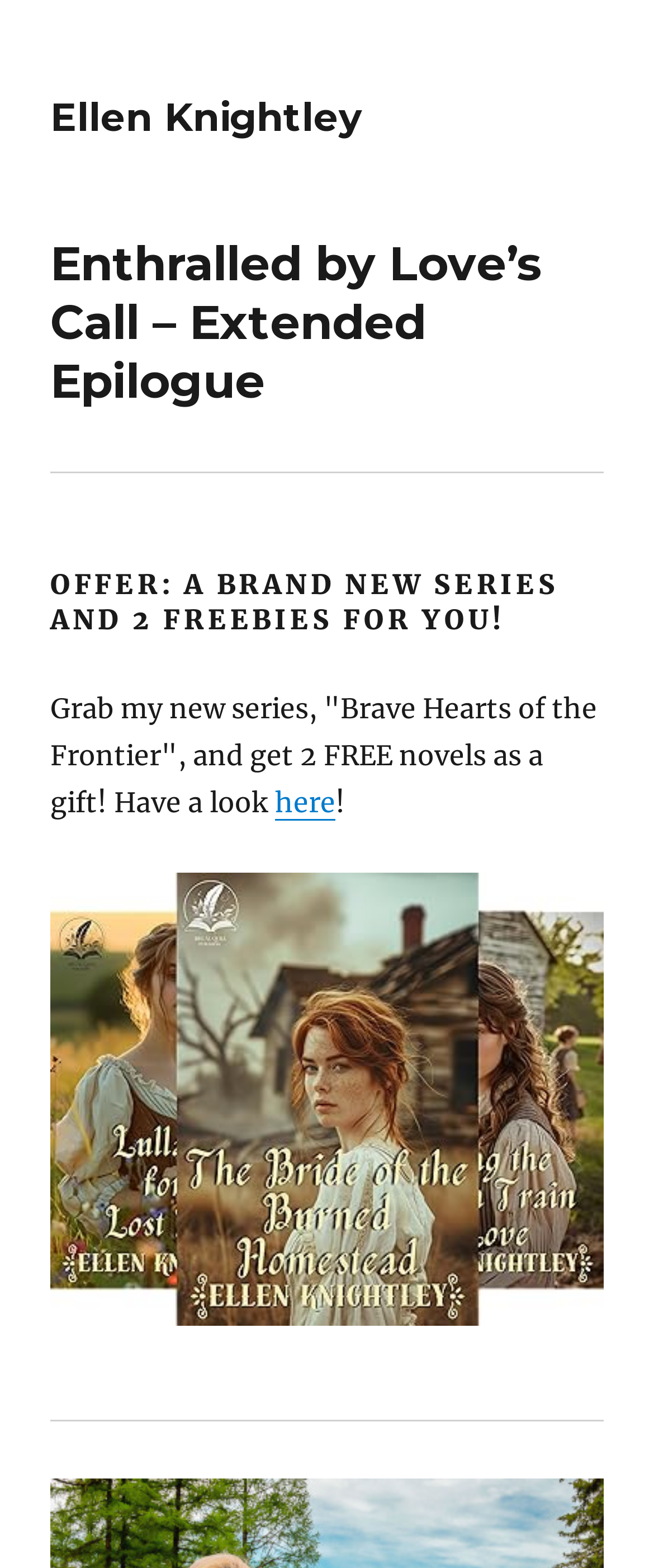What is the author's name?
Give a single word or phrase as your answer by examining the image.

Ellen Knightley